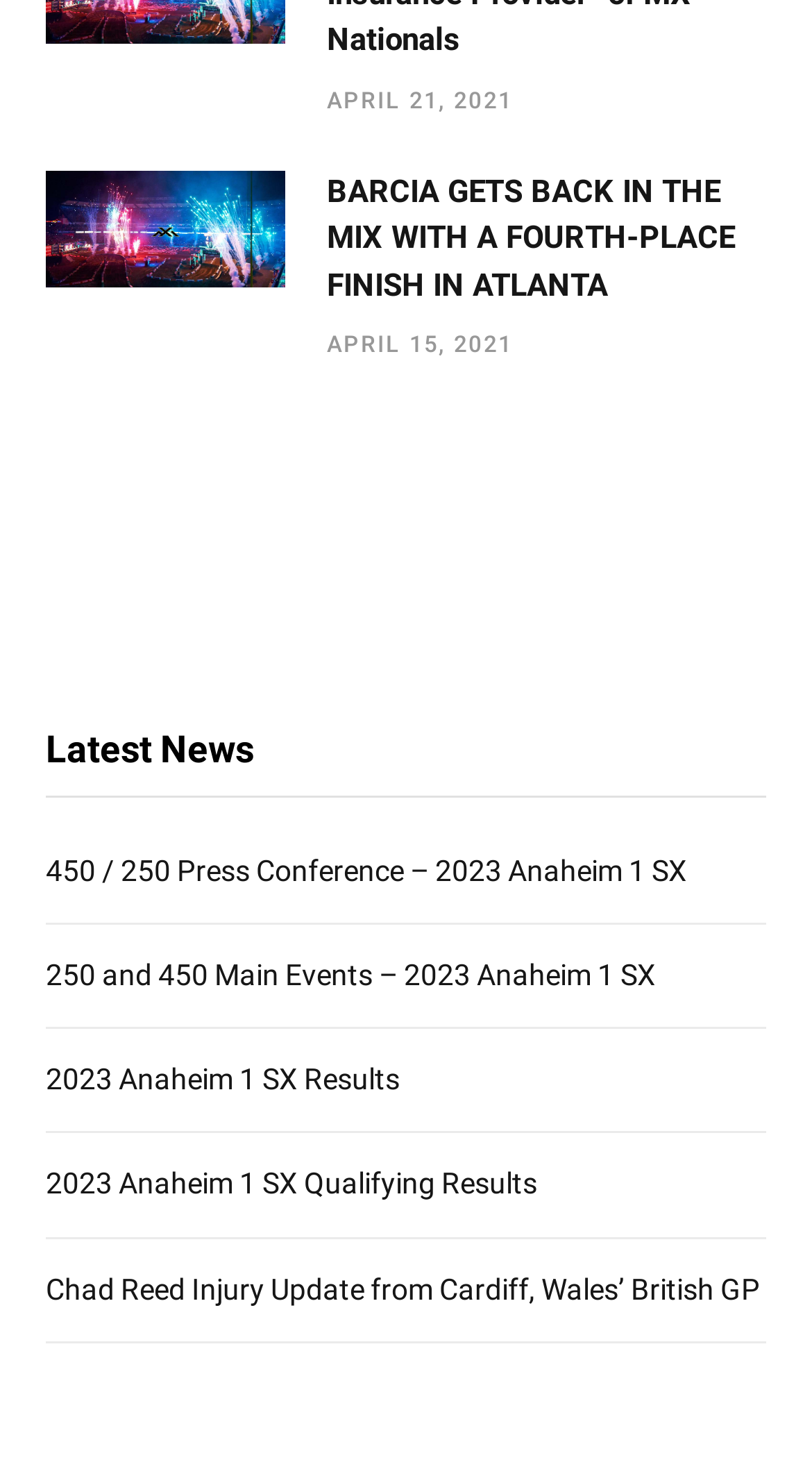How many sections are on the webpage?
Please provide a detailed answer to the question.

I analyzed the structure of the webpage and found two main sections: the latest news section, which contains links and time elements, and the section above it, which contains an article and an image. These two sections are visually distinct and serve different purposes.